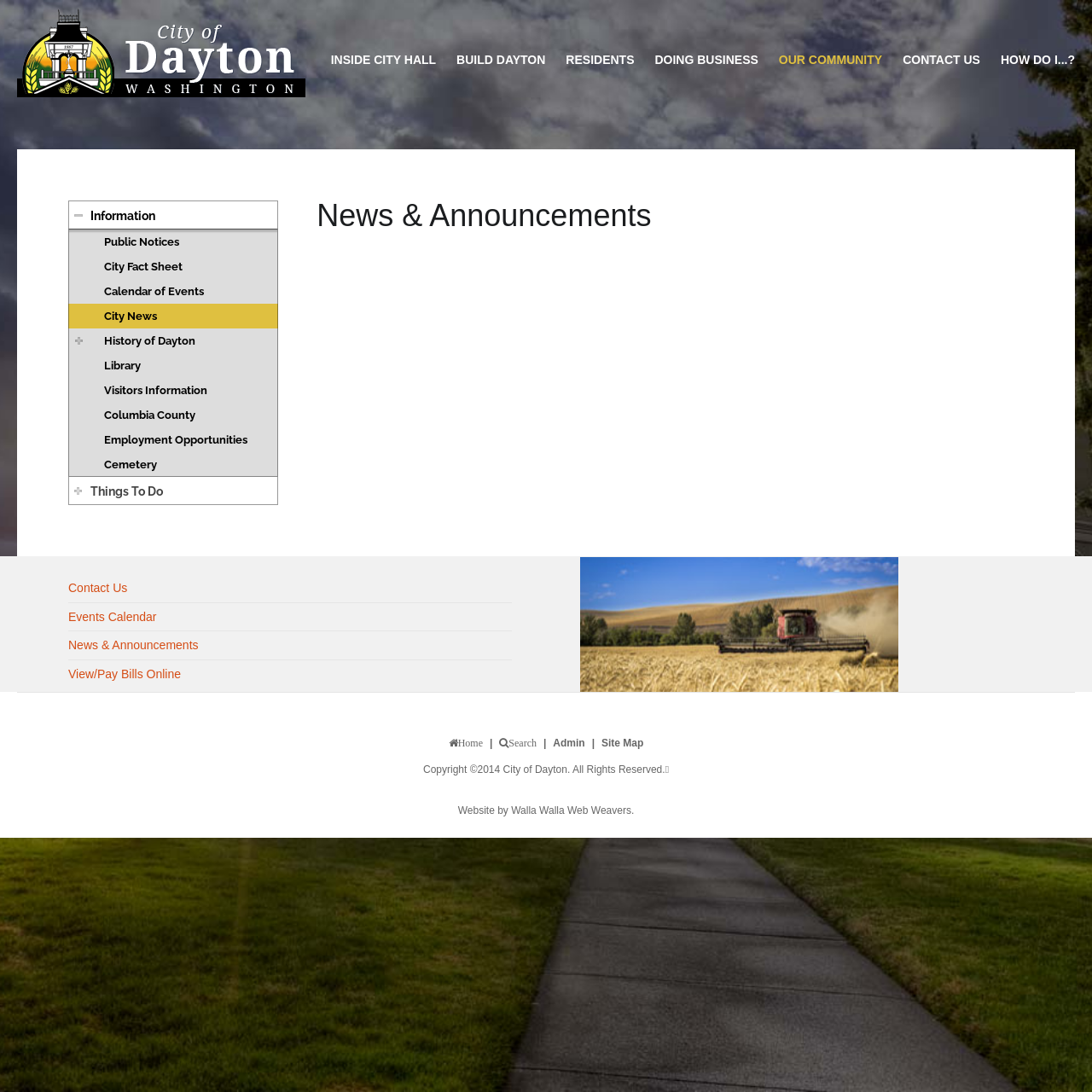Determine the bounding box coordinates of the section I need to click to execute the following instruction: "Explore Parks". Provide the coordinates as four float numbers between 0 and 1, i.e., [left, top, right, bottom].

[0.097, 0.124, 0.221, 0.145]